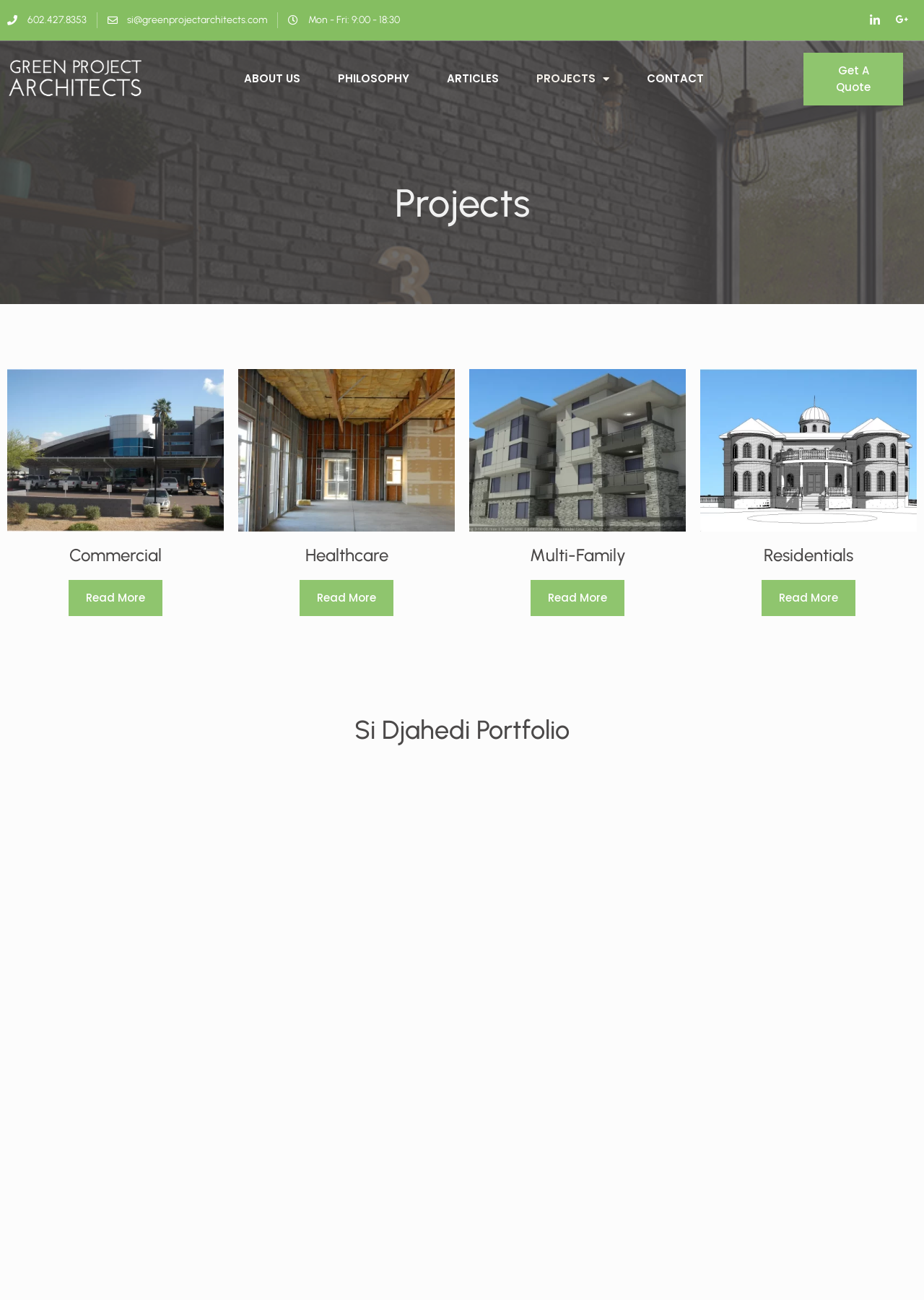Generate an in-depth caption that captures all aspects of the webpage.

This webpage is about Green Project Architects, showcasing their projects. At the top left, there is a section with contact information, including a phone number, email address, and business hours. Next to it, there are social media links to LinkedIn and Google My Business. 

Below the contact information, there is a navigation menu with links to different sections of the website, including "ABOUT US", "PHILOSOPHY", "ARTICLES", "PROJECTS", and "CONTACT". The "PROJECTS" link has a dropdown menu.

The main content of the webpage is divided into four sections, each representing a different project type: Commercial, Healthcare, Multi-Family, and Residentials. Each section has an image, a heading, and a "Read More" link. The images are arranged horizontally, taking up most of the width of the page. The headings are placed below the images, and the "Read More" links are positioned below the headings.

At the bottom of the page, there is a call-to-action button "Get A Quote" and a heading "Si Djahedi Portfolio".